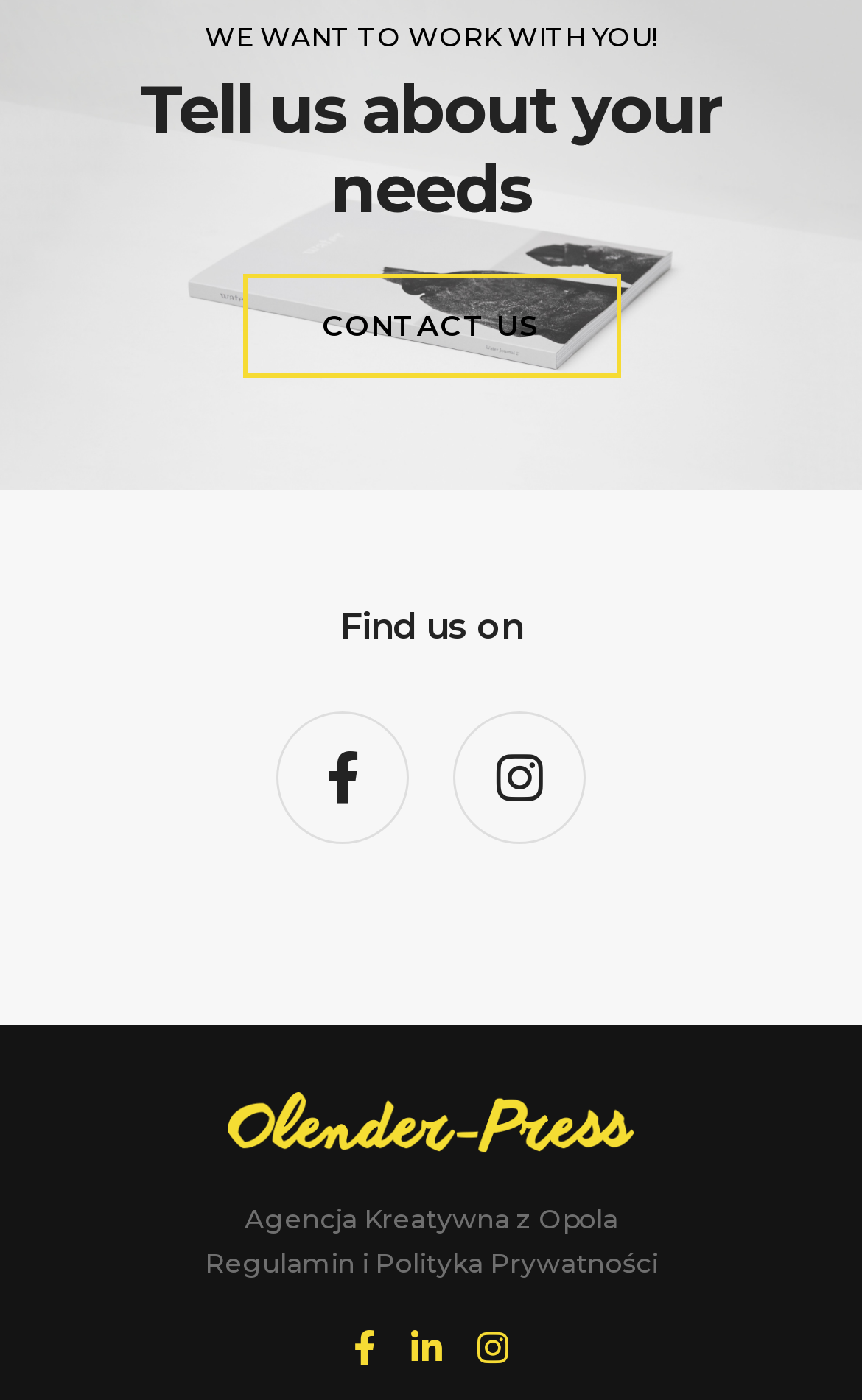Using the description "Regulamin i Polityka Prywatności", locate and provide the bounding box of the UI element.

[0.237, 0.89, 0.763, 0.913]